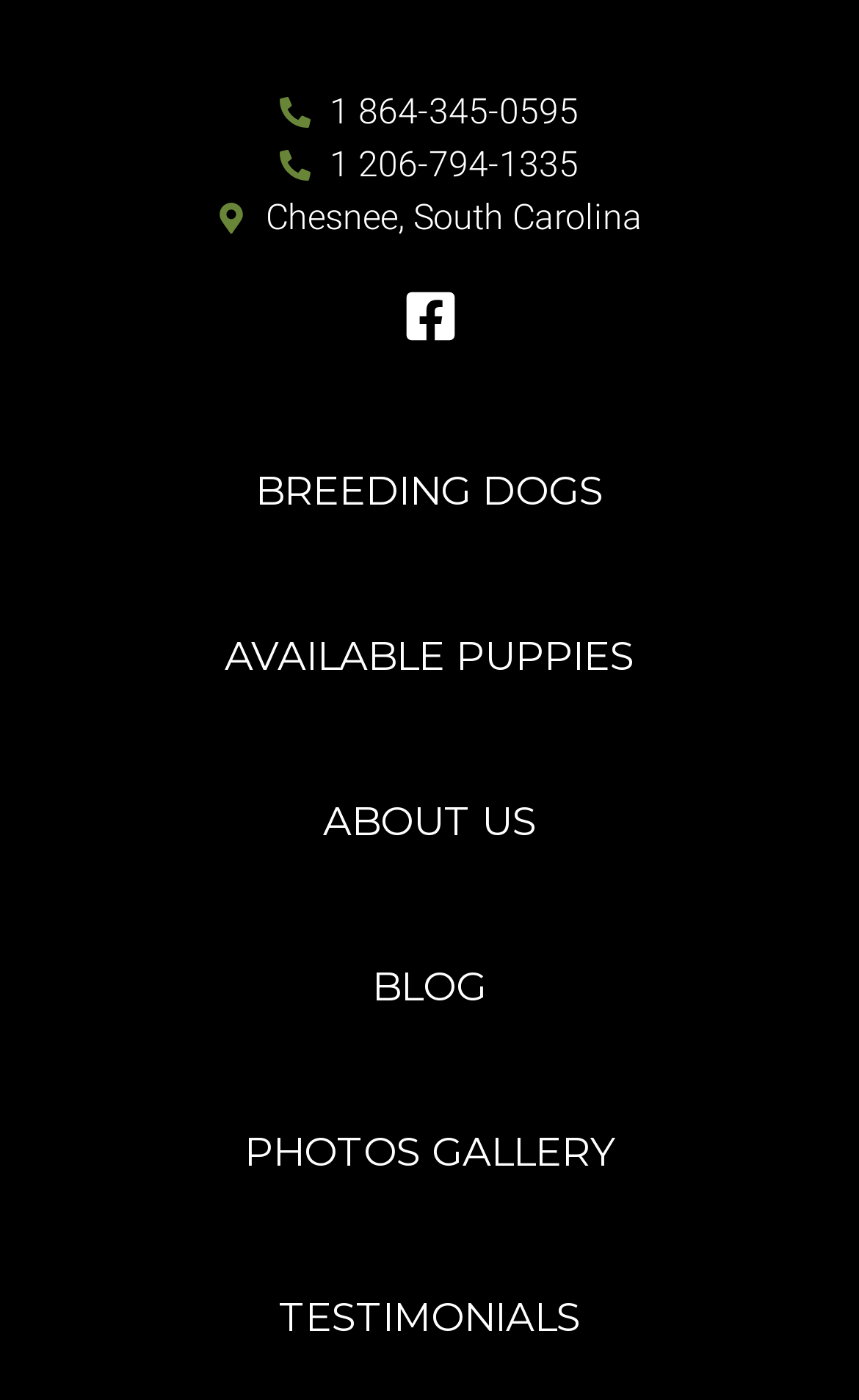Identify the bounding box coordinates of the section to be clicked to complete the task described by the following instruction: "read testimonials". The coordinates should be four float numbers between 0 and 1, formatted as [left, top, right, bottom].

[0.324, 0.923, 0.676, 0.958]